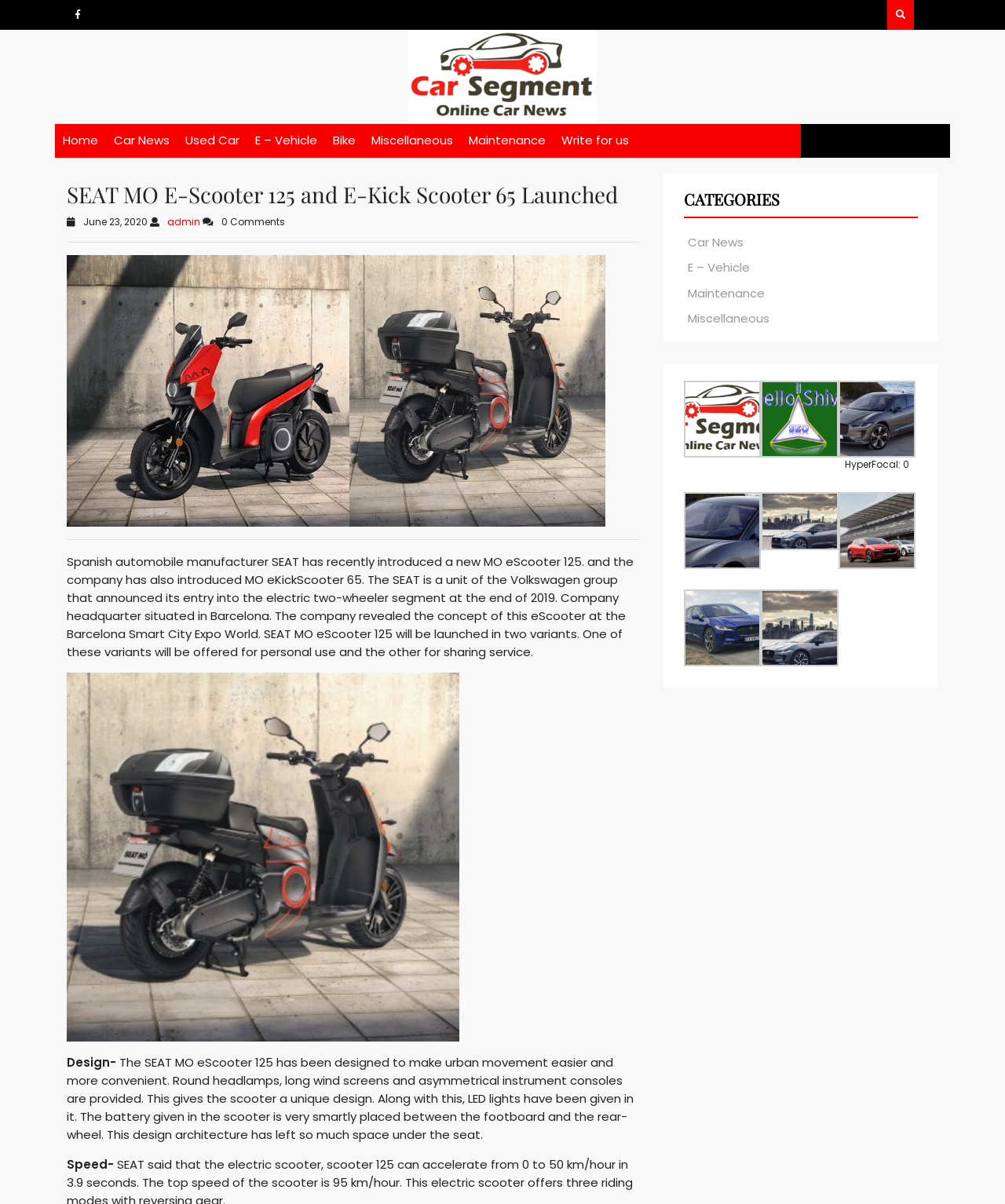How many variants of SEAT MO eScooter 125 will be launched?
Please answer the question with a single word or phrase, referencing the image.

Two